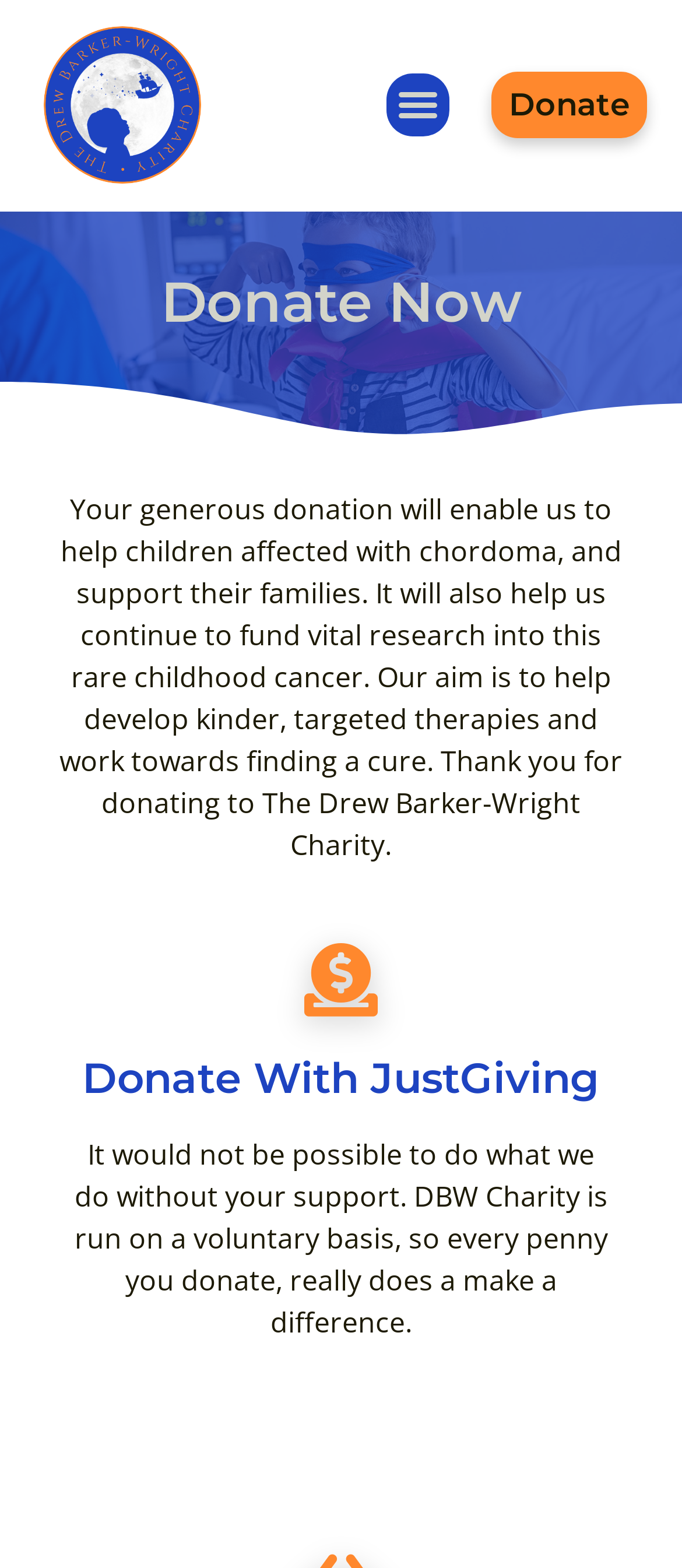For the element described, predict the bounding box coordinates as (top-left x, top-left y, bottom-right x, bottom-right y). All values should be between 0 and 1. Element description: Donate with JustGiving

[0.121, 0.672, 0.879, 0.704]